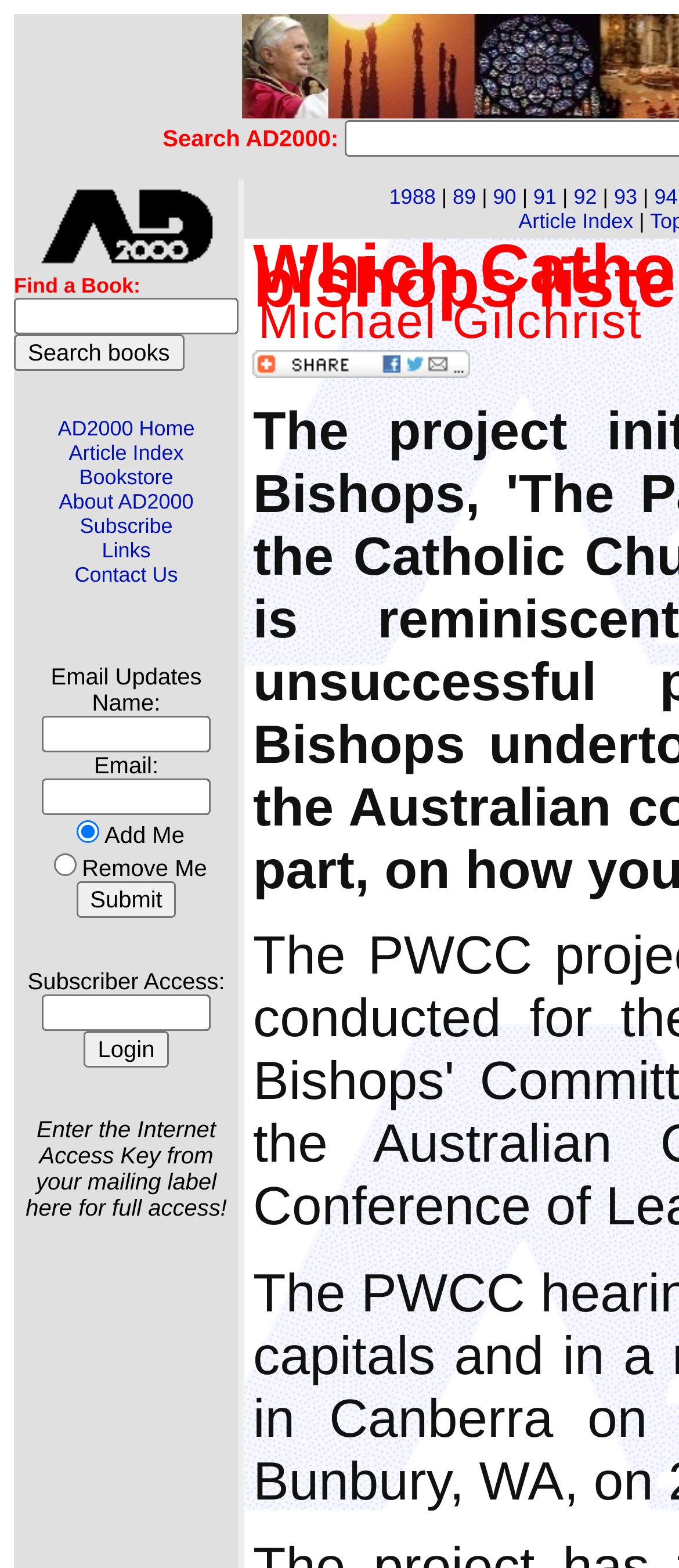Highlight the bounding box coordinates of the element that should be clicked to carry out the following instruction: "Enter email updates". The coordinates must be given as four float numbers ranging from 0 to 1, i.e., [left, top, right, bottom].

[0.062, 0.457, 0.31, 0.48]